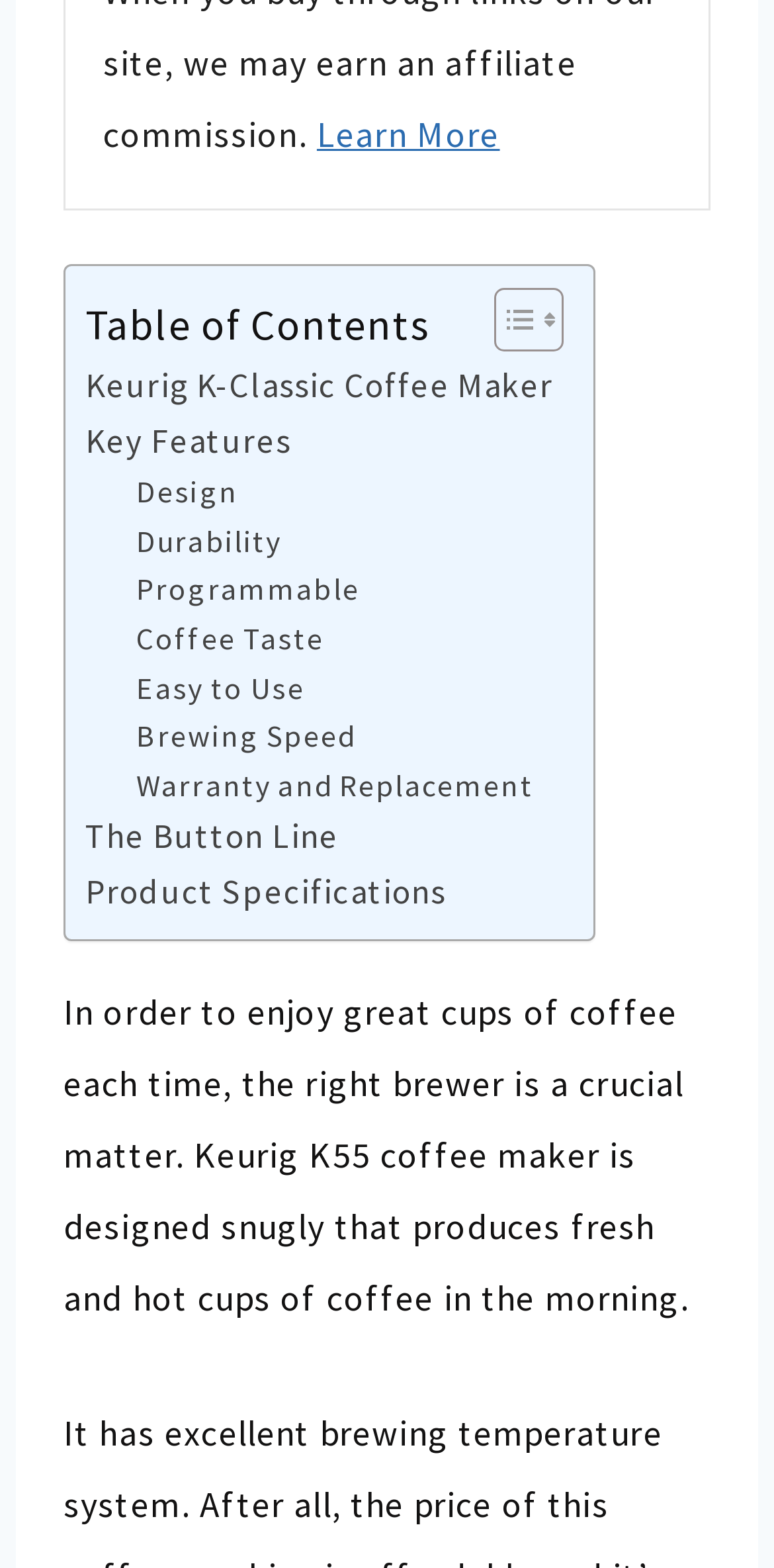Find the bounding box coordinates of the clickable element required to execute the following instruction: "Click on Learn More". Provide the coordinates as four float numbers between 0 and 1, i.e., [left, top, right, bottom].

[0.409, 0.071, 0.646, 0.1]